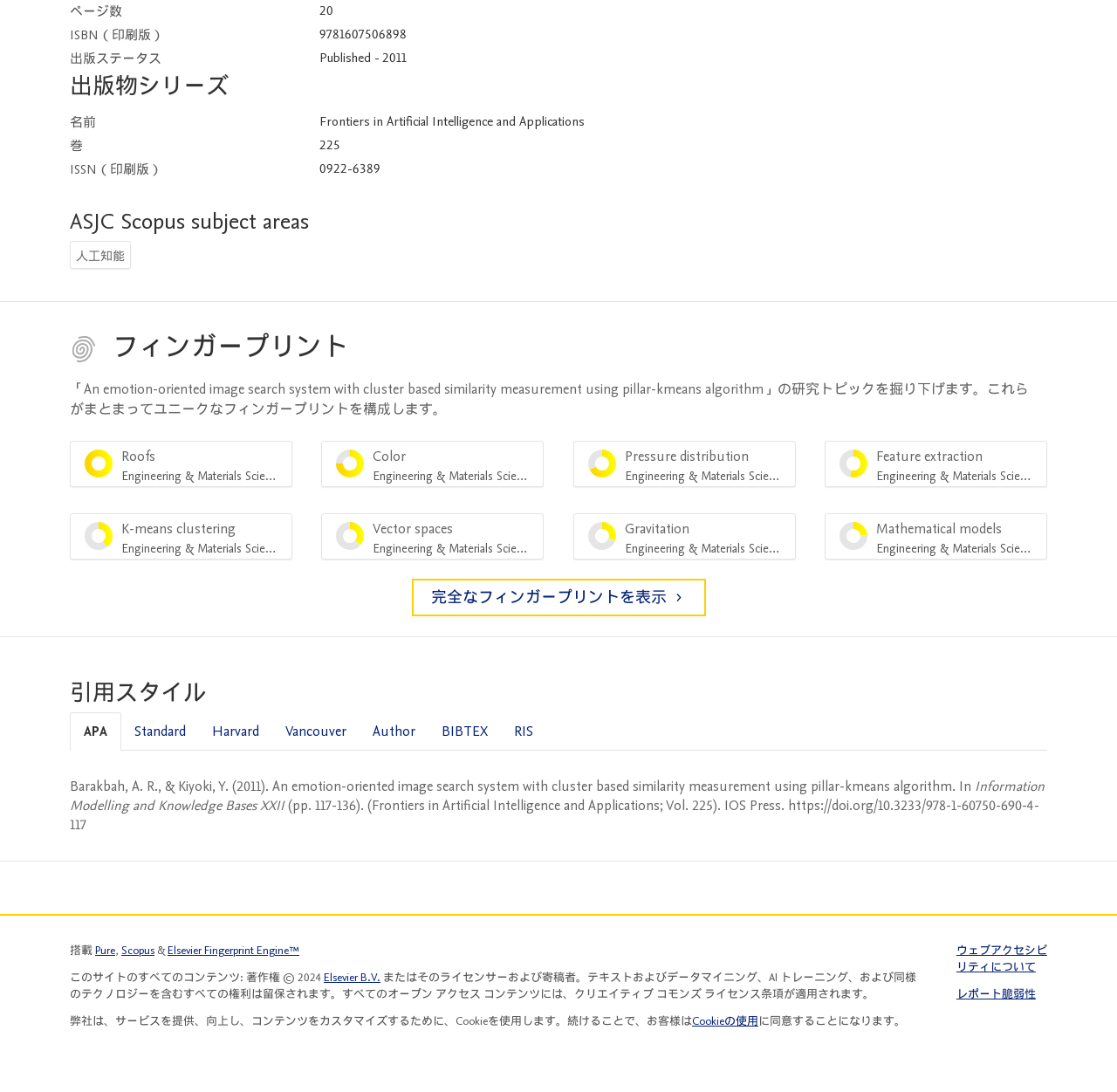Find the bounding box coordinates of the element's region that should be clicked in order to follow the given instruction: "Switch to Harvard citation style". The coordinates should consist of four float numbers between 0 and 1, i.e., [left, top, right, bottom].

[0.178, 0.653, 0.244, 0.687]